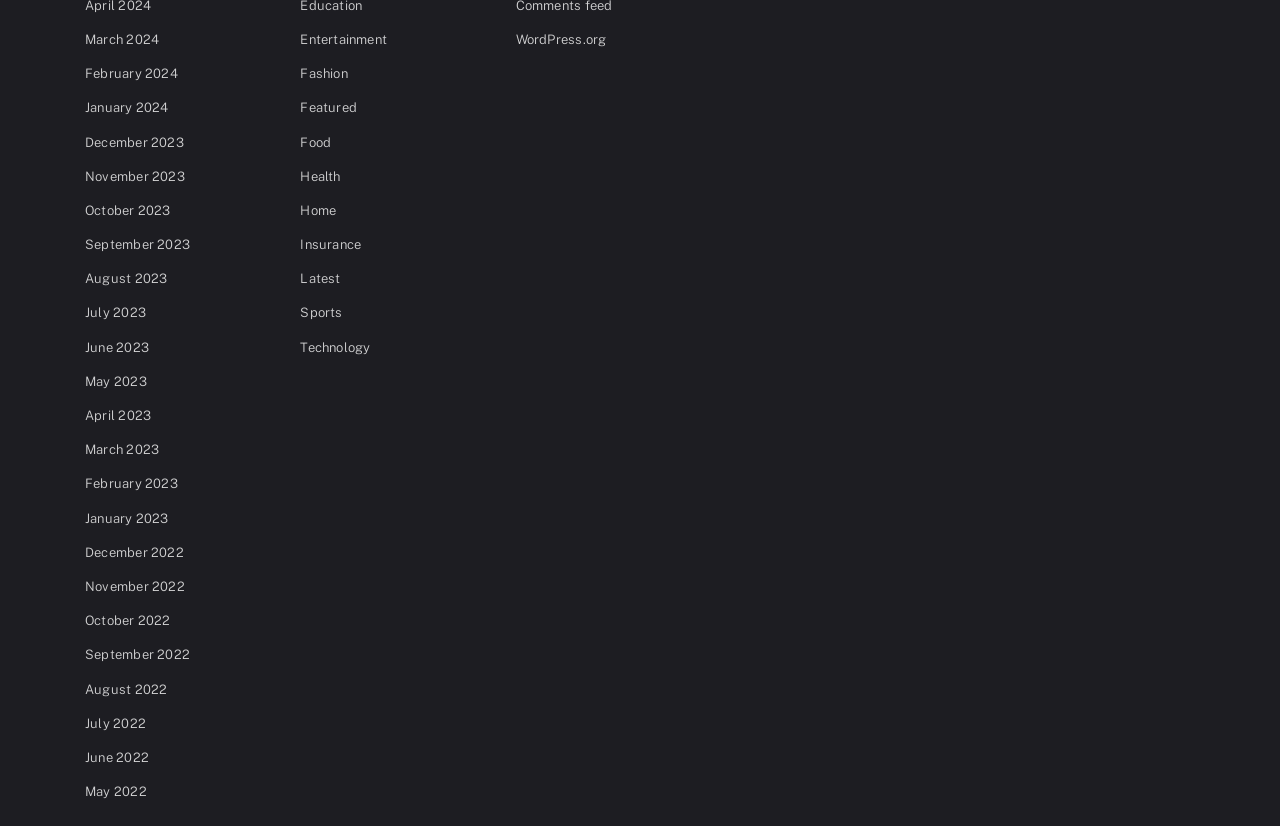Locate the bounding box coordinates of the clickable region to complete the following instruction: "Browse Entertainment."

[0.235, 0.039, 0.302, 0.057]